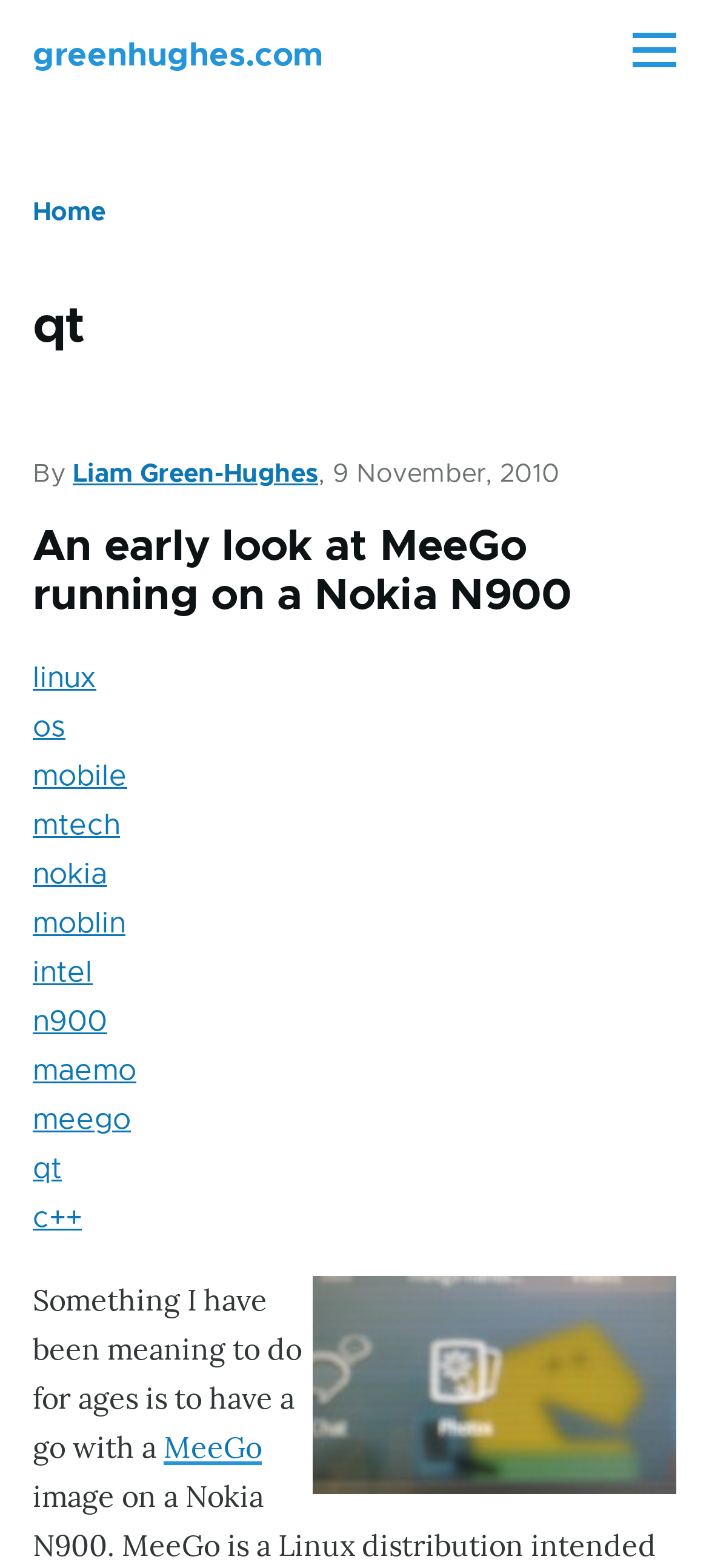What is the author of the article?
Answer with a single word or phrase by referring to the visual content.

Liam Green-Hughes